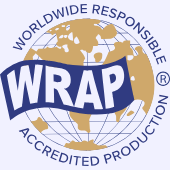Generate a detailed caption that describes the image.

The image features the logo of WRAP, an acronym for Worldwide Responsible Accredited Production. This emblem prominently displays the word "WRAP" in bold letters, set against a circular backdrop that illustrates a globe in subtle tones of gold, symbolizing global outreach and responsibility. Surrounding the globe are the words "WORLDWIDE RESPONSIBLE ACCREDITED PRODUCTION," highlighting WRAP's commitment to promoting ethical manufacturing practices. WRAP is recognized as a leading certification program dedicated to ensuring safe, responsible, and ethical production in the sewn goods and apparel industries, emphasizing a commitment to workers' rights and sustainable practices in global supply chains.